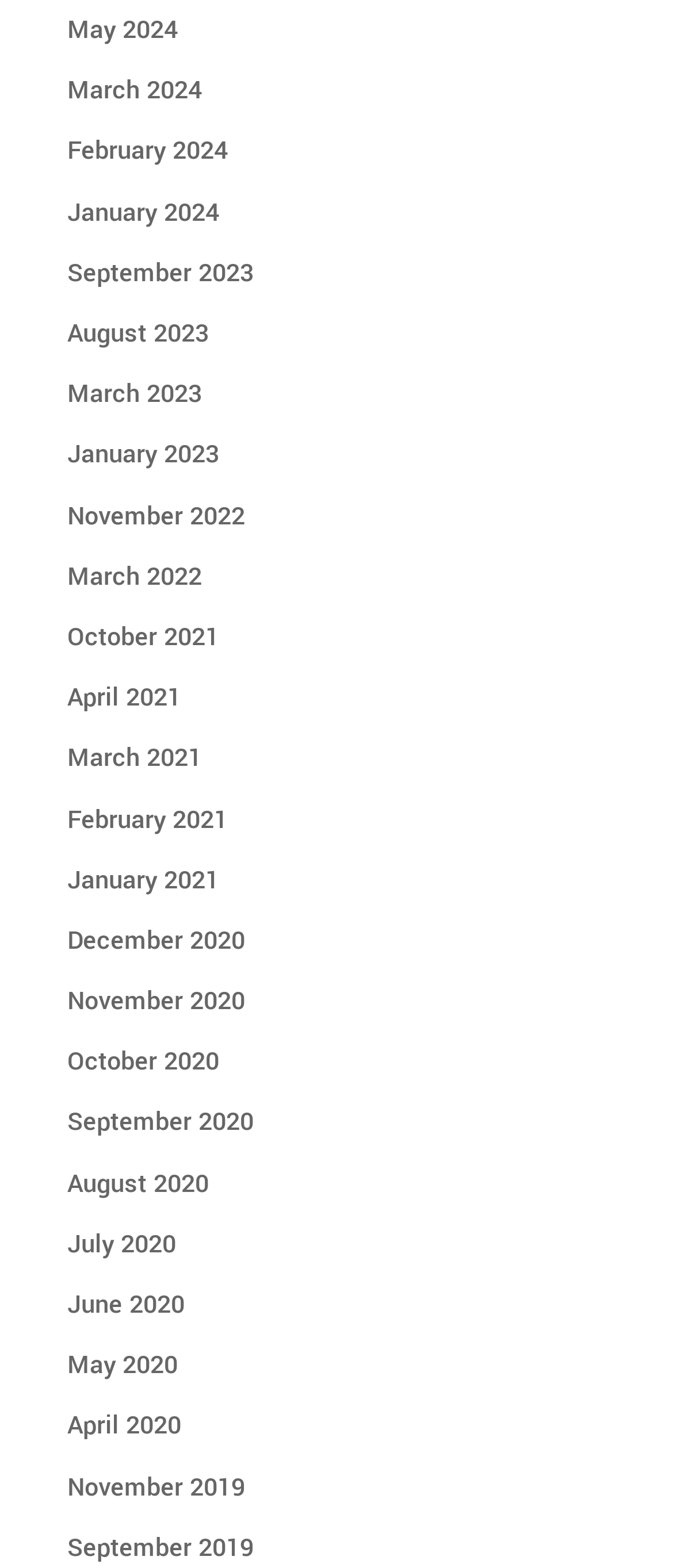How many months are listed from the year 2020?
Relying on the image, give a concise answer in one word or a brief phrase.

12